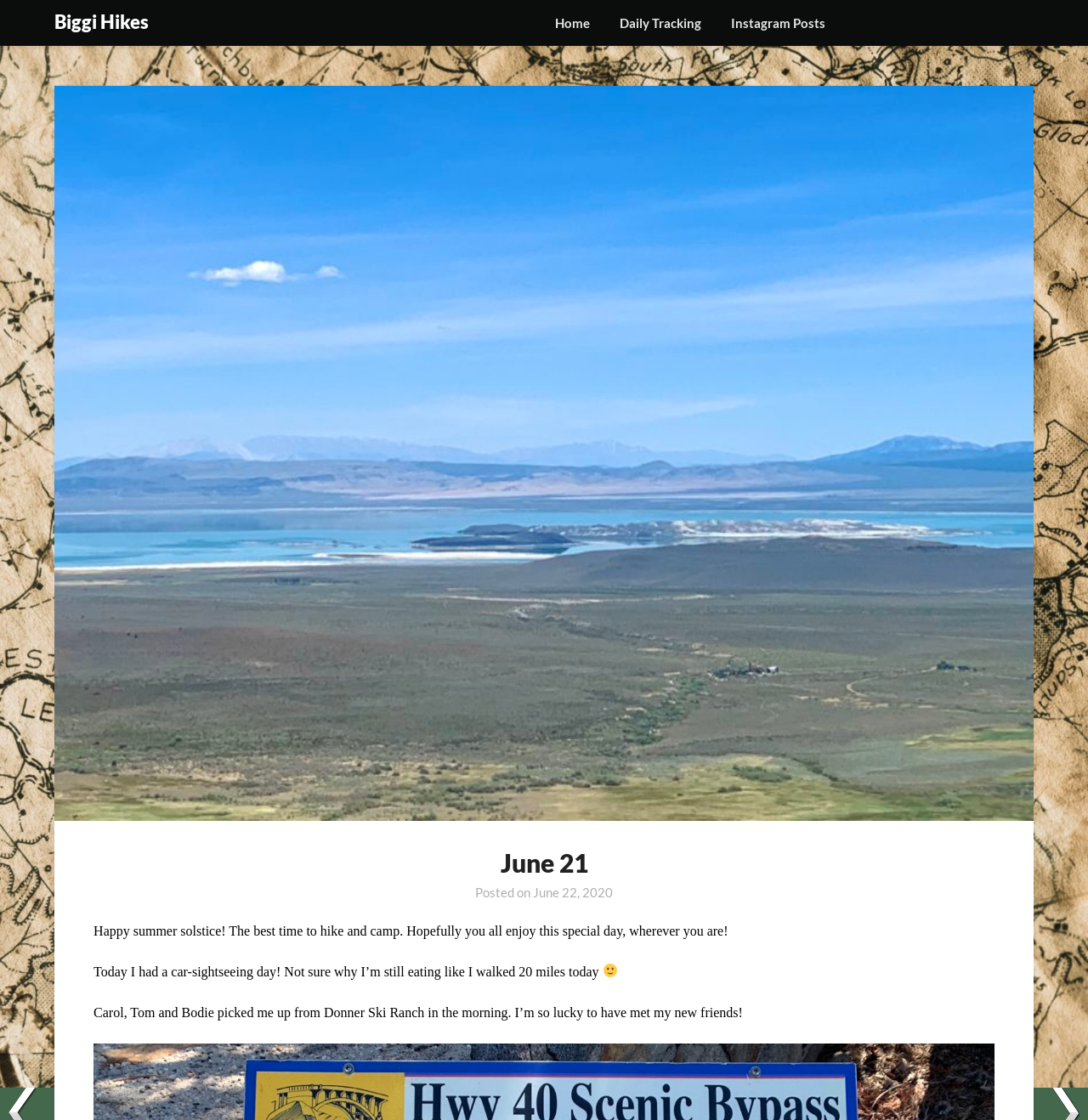Please analyze the image and give a detailed answer to the question:
What is the author's feeling expressed by the emoji?

I found the author's feeling by looking at the emoji '🙂' which is a smiling face, indicating happiness.